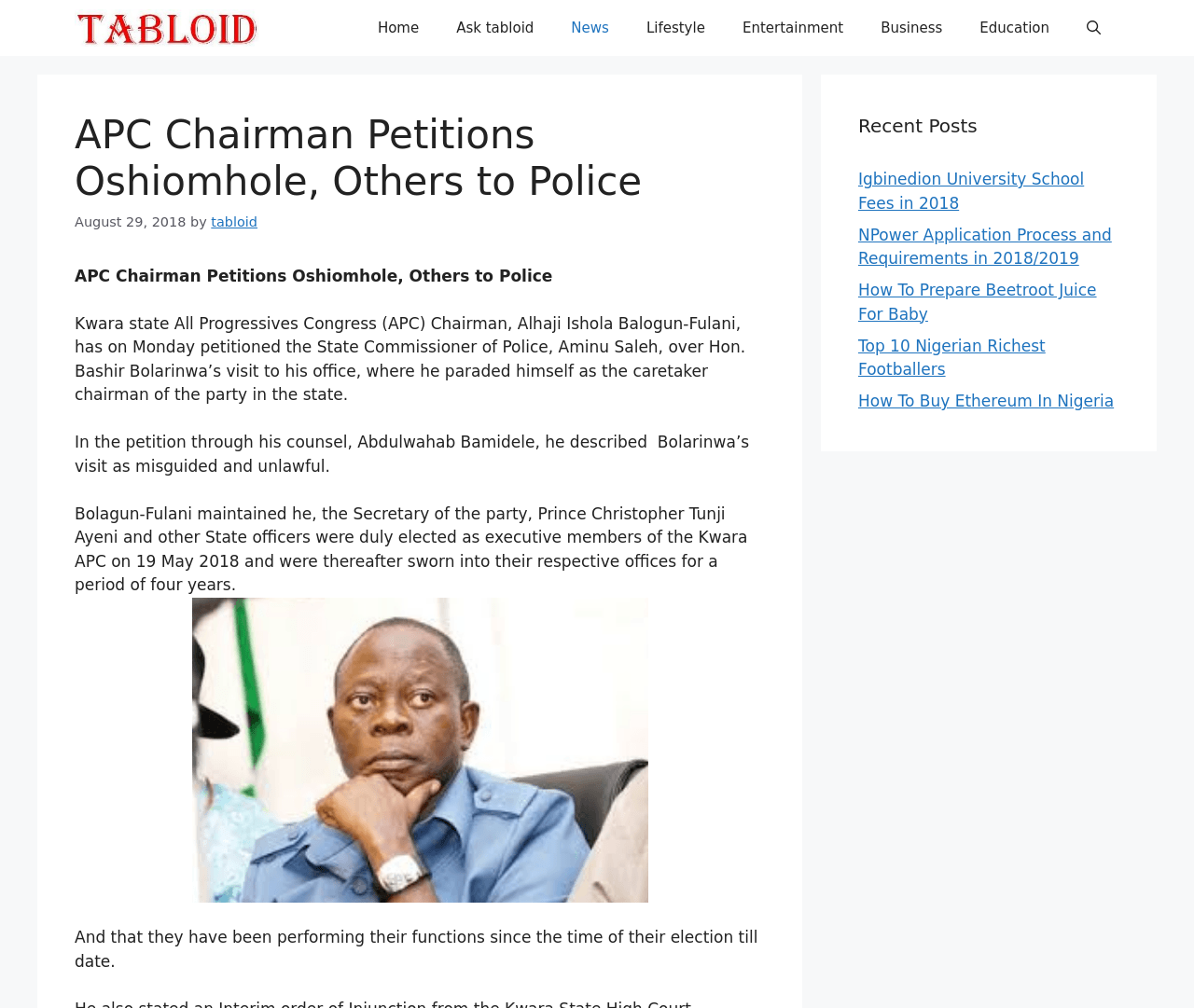Construct a thorough caption encompassing all aspects of the webpage.

The webpage is about a news article from Tabloid.ng, with the title "APC Chairman Petitions Oshiomhole, Others to Police". At the top, there is a navigation bar with links to different sections of the website, including "Home", "Ask tabloid", "News", "Lifestyle", "Entertainment", "Business", and "Education". 

Below the navigation bar, there is a header section with the title of the article, "APC Chairman Petitions Oshiomhole, Others to Police", and a timestamp indicating that the article was published on August 29, 2018. The article is attributed to "tabloid".

The main content of the article is a news story about the Kwara state All Progressives Congress (APC) Chairman, Alhaji Ishola Balogun-Fulani, petitioning the State Commissioner of Police, Aminu Saleh, over Hon. Bashir Bolarinwa's visit to his office. The article describes the petition and the context surrounding it.

To the right of the main content, there is a section with the heading "Recent Posts", which lists several links to other news articles, including "Igbinedion University School Fees in 2018", "NPower Application Process and Requirements in 2018/2019", and "Top 10 Nigerian Richest Footballers".

There are two images on the page, one is the logo of Tabloid.ng at the top left, and the other is an image related to the news article, located below the main content.